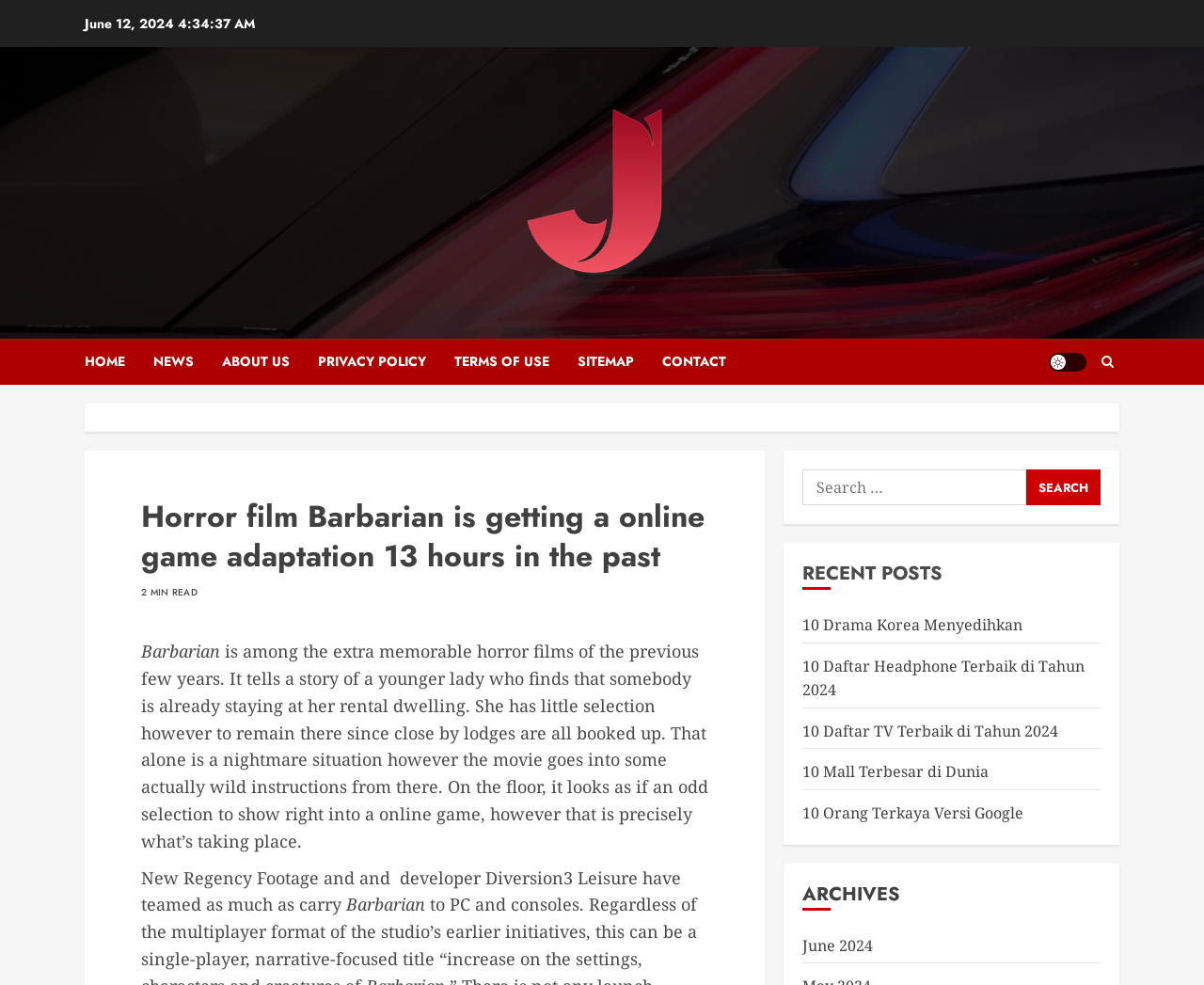Please identify the coordinates of the bounding box for the clickable region that will accomplish this instruction: "Read the article about Barbarian game adaptation".

[0.117, 0.505, 0.588, 0.585]